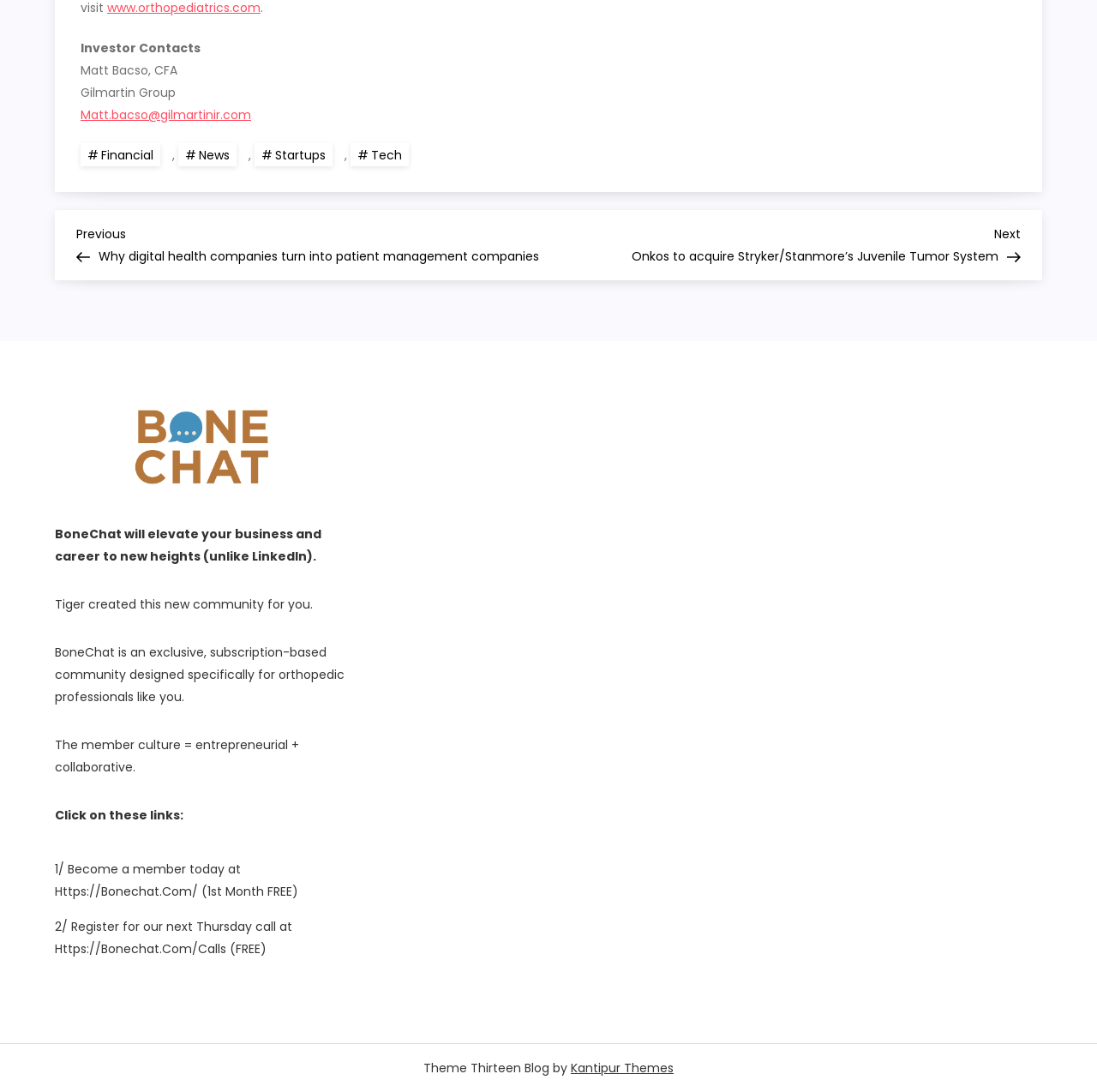Please find the bounding box coordinates for the clickable element needed to perform this instruction: "Click on the 'Matt.bacso@gilmartinir.com' email link".

[0.073, 0.097, 0.229, 0.113]